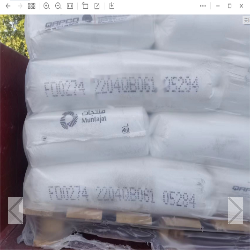Paint a vivid picture with your description of the image.

The image showcases a stack of white plastic bags, indicating they contain a specific type of polyethylene known as LDPE (Low-Density Polyethylene) FD0274 film grade. The bags are neatly arranged on a wooden pallet, suggesting careful handling and organization for storage or transport. Each bag is labeled with critical information, including the product code (FD0274) and additional identifiers, which may denote batch numbers or specifications (22040B061 and 05294). This image highlights the product's intended use in manufacturing thin and clear films, a key application for this versatile material. The clean and professional presentation signifies its importance in the industry, reflecting quality and standardization in production.